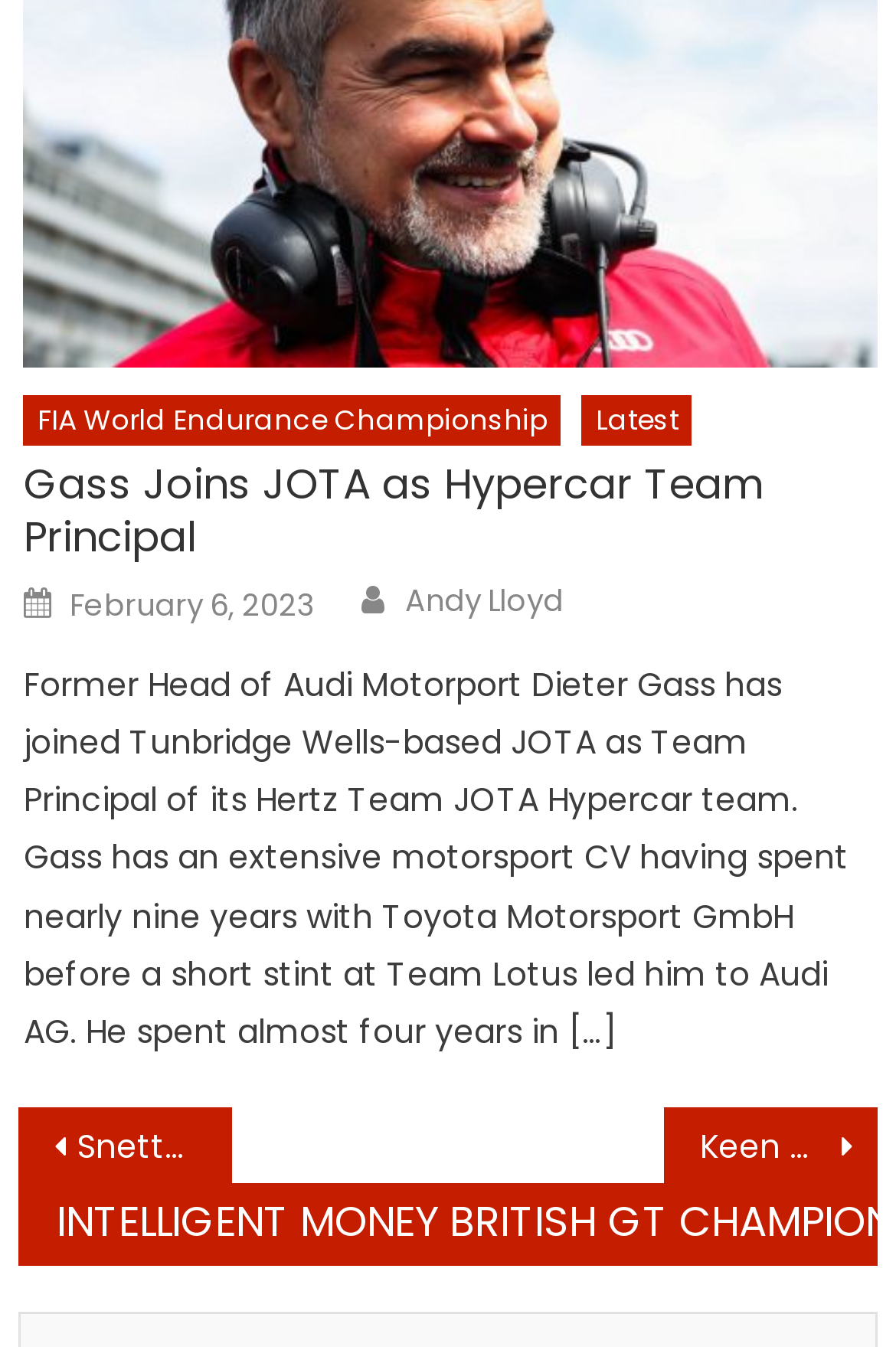Given the element description: "February 6, 2023February 6, 2023", predict the bounding box coordinates of this UI element. The coordinates must be four float numbers between 0 and 1, given as [left, top, right, bottom].

[0.078, 0.434, 0.352, 0.465]